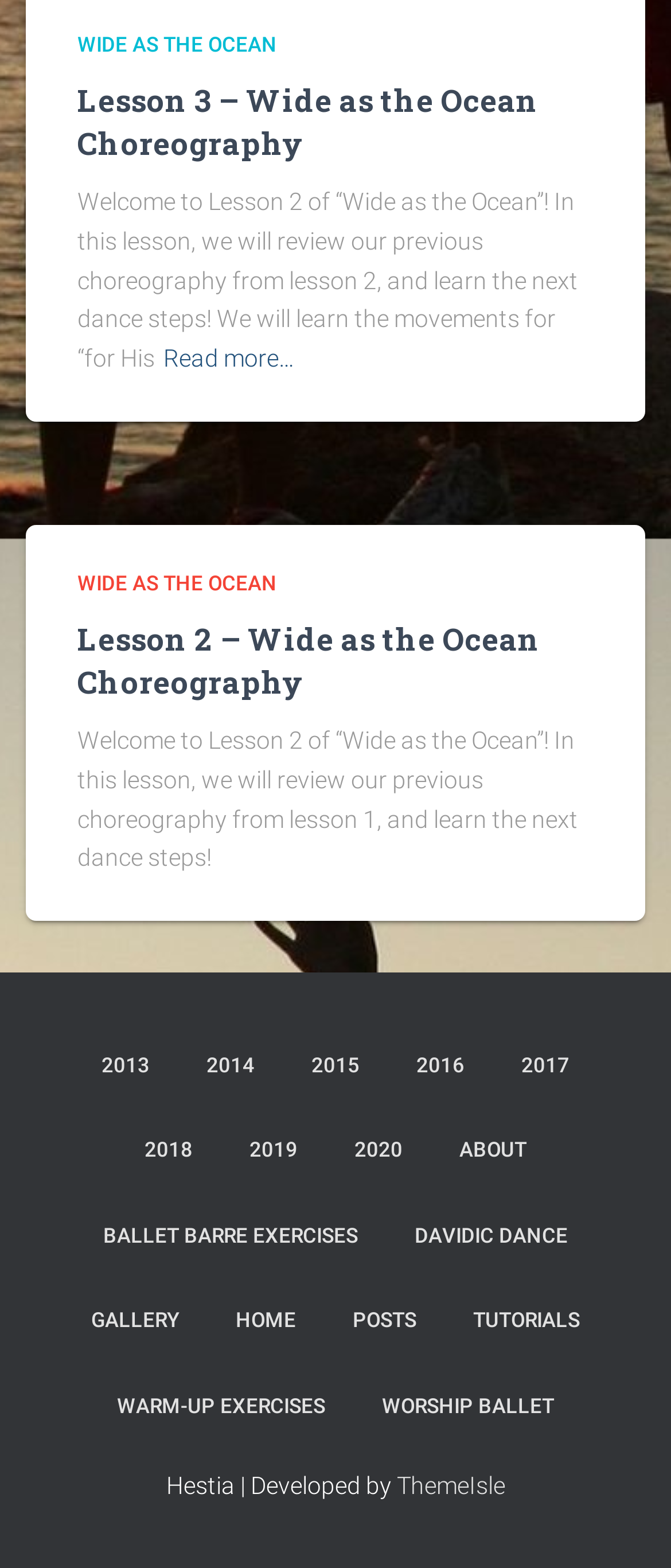Give a one-word or one-phrase response to the question:
What is the year range of the links at the bottom of the page?

2013-2020